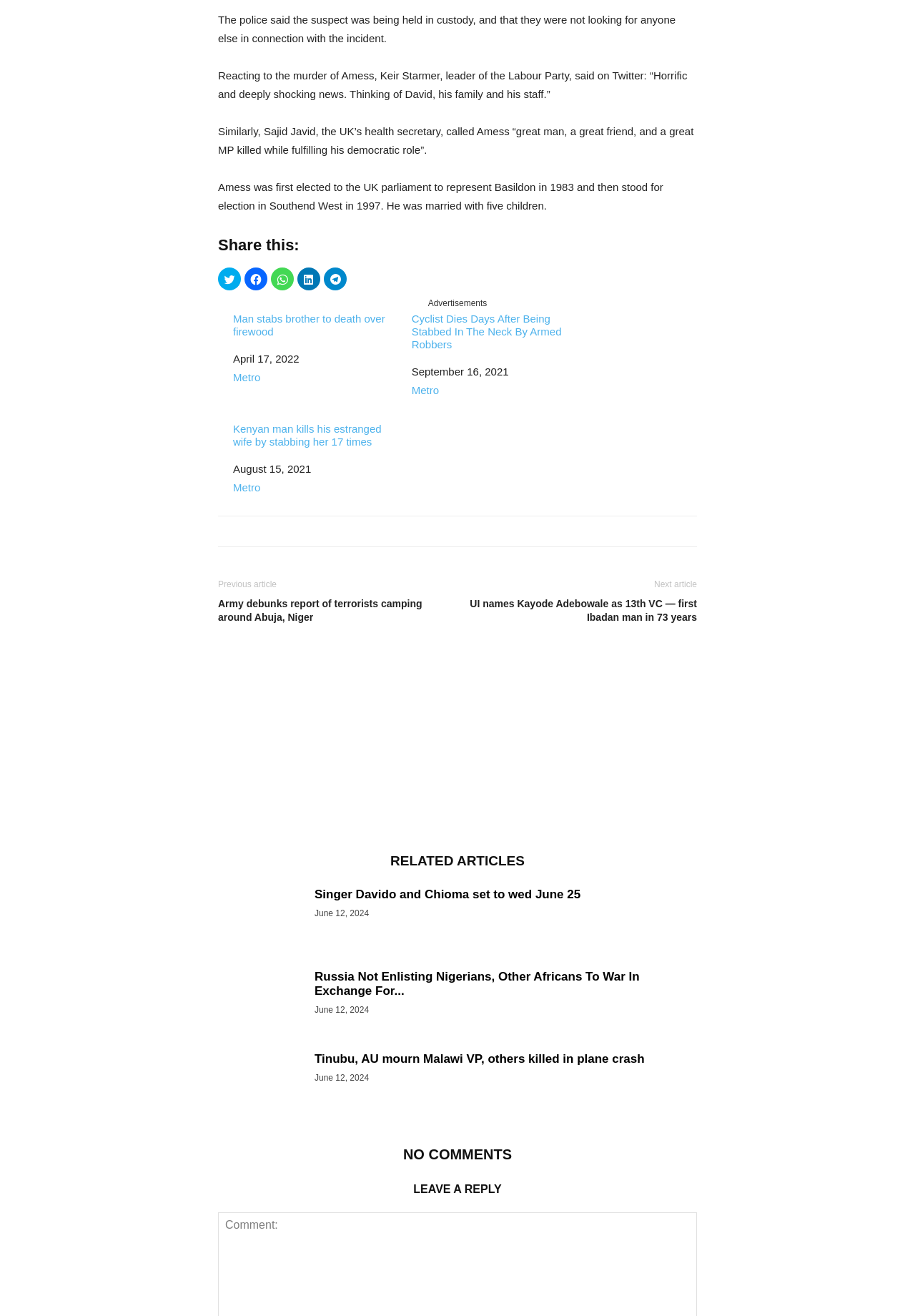Give a succinct answer to this question in a single word or phrase: 
What is the date of the second related article?

September 16, 2021